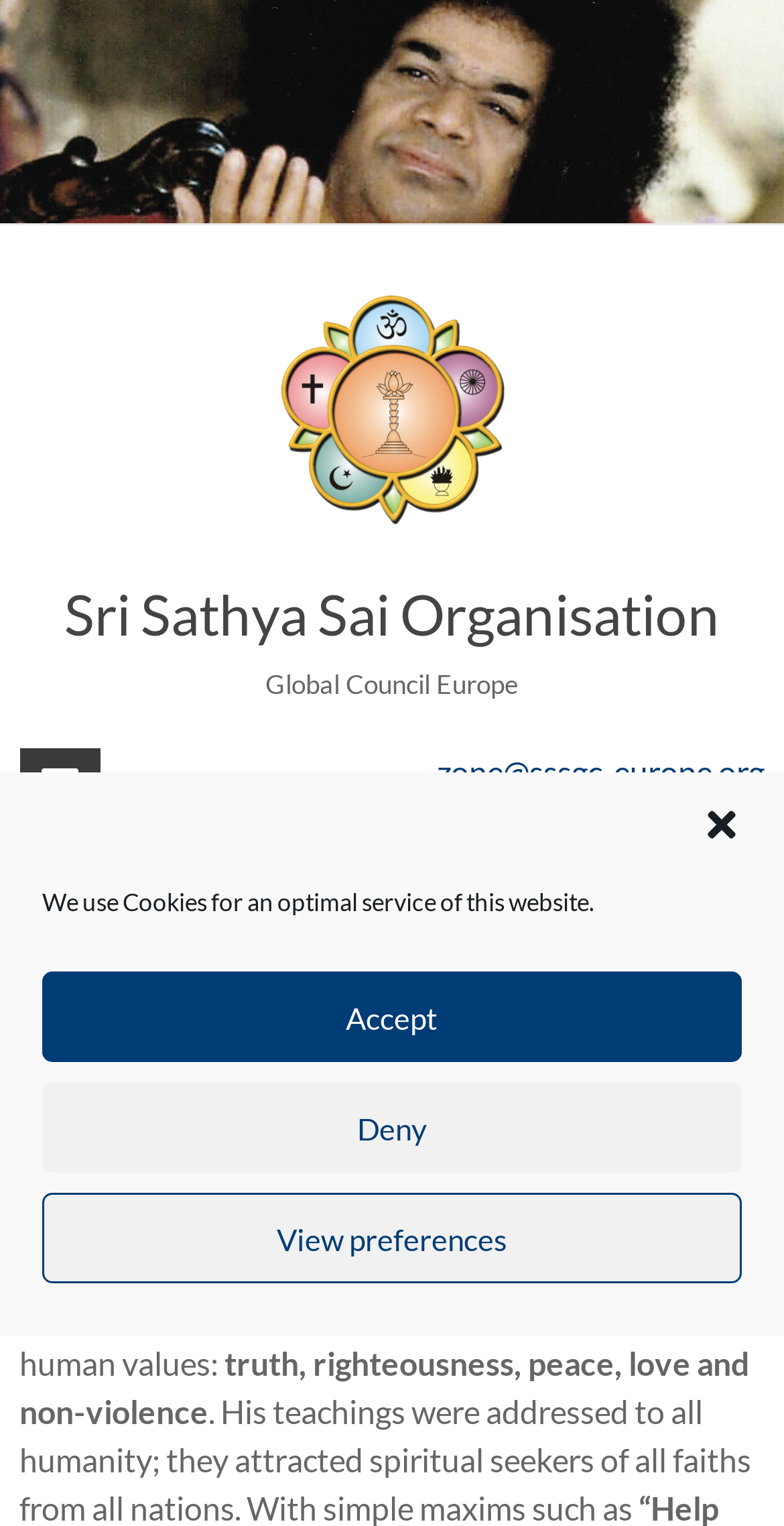Determine the bounding box coordinates of the target area to click to execute the following instruction: "View Facebook page."

[0.606, 0.542, 0.708, 0.596]